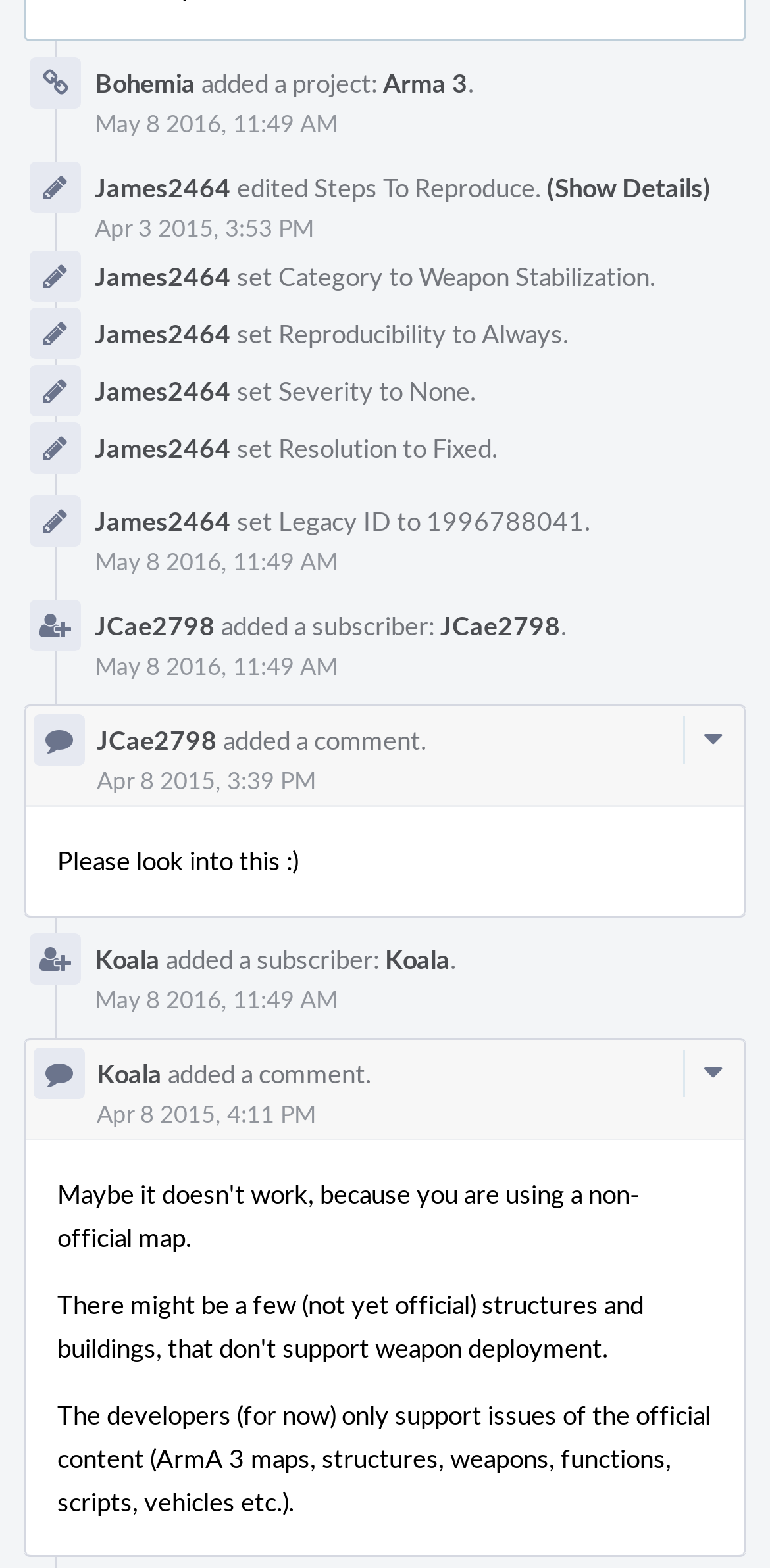What is the comment from Koala?
Provide an in-depth and detailed explanation in response to the question.

The comment from Koala is 'Please look into this :)' which is mentioned in the static text.